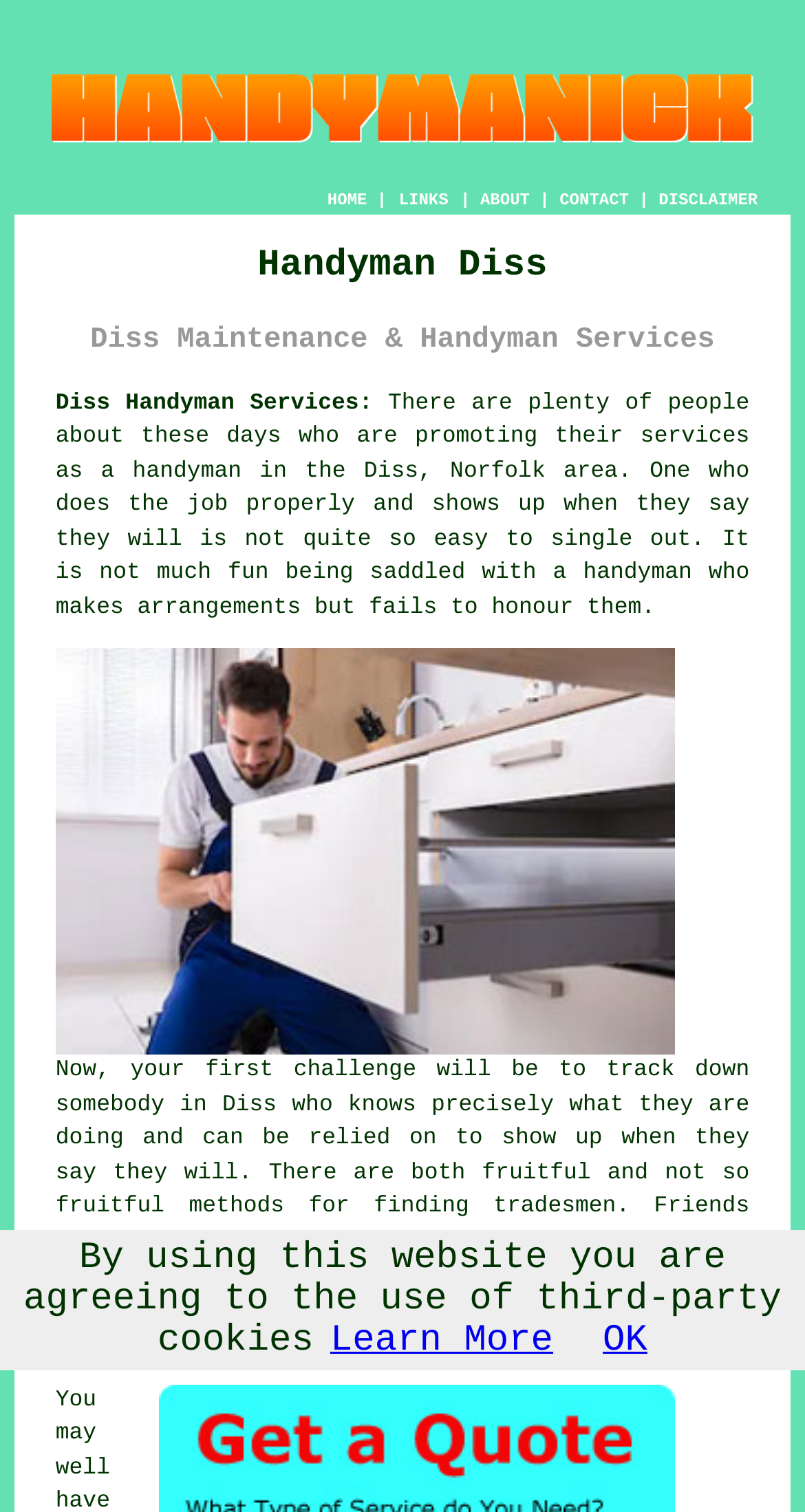Use the information in the screenshot to answer the question comprehensively: What is the tone of the webpage?

The tone of the webpage can be inferred from the text which provides information about the importance of finding a reliable handyman and suggests ways to do so, indicating that the tone is informative and helpful.